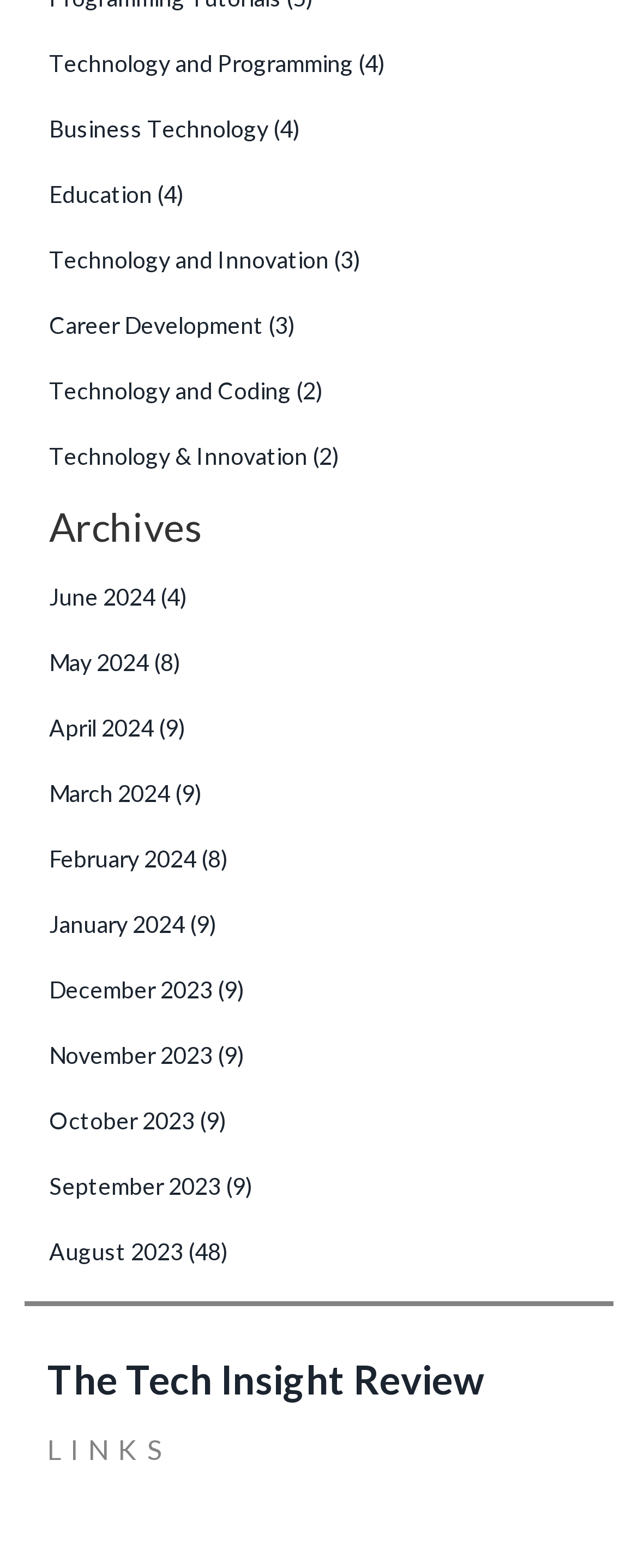What is the earliest month listed in the archives?
Based on the image content, provide your answer in one word or a short phrase.

December 2023